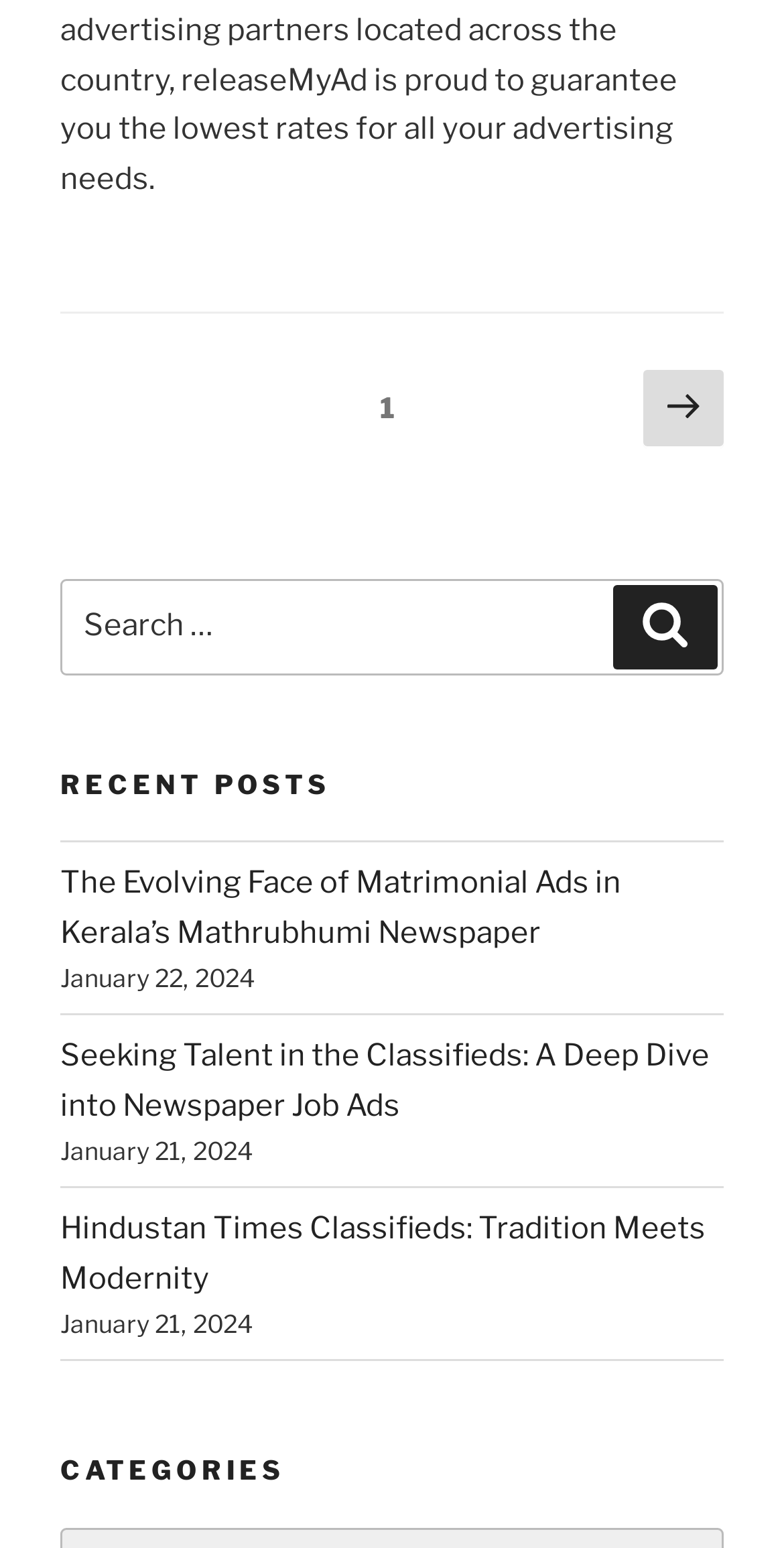Respond to the question below with a single word or phrase:
What is the date of the latest post?

January 22, 2024